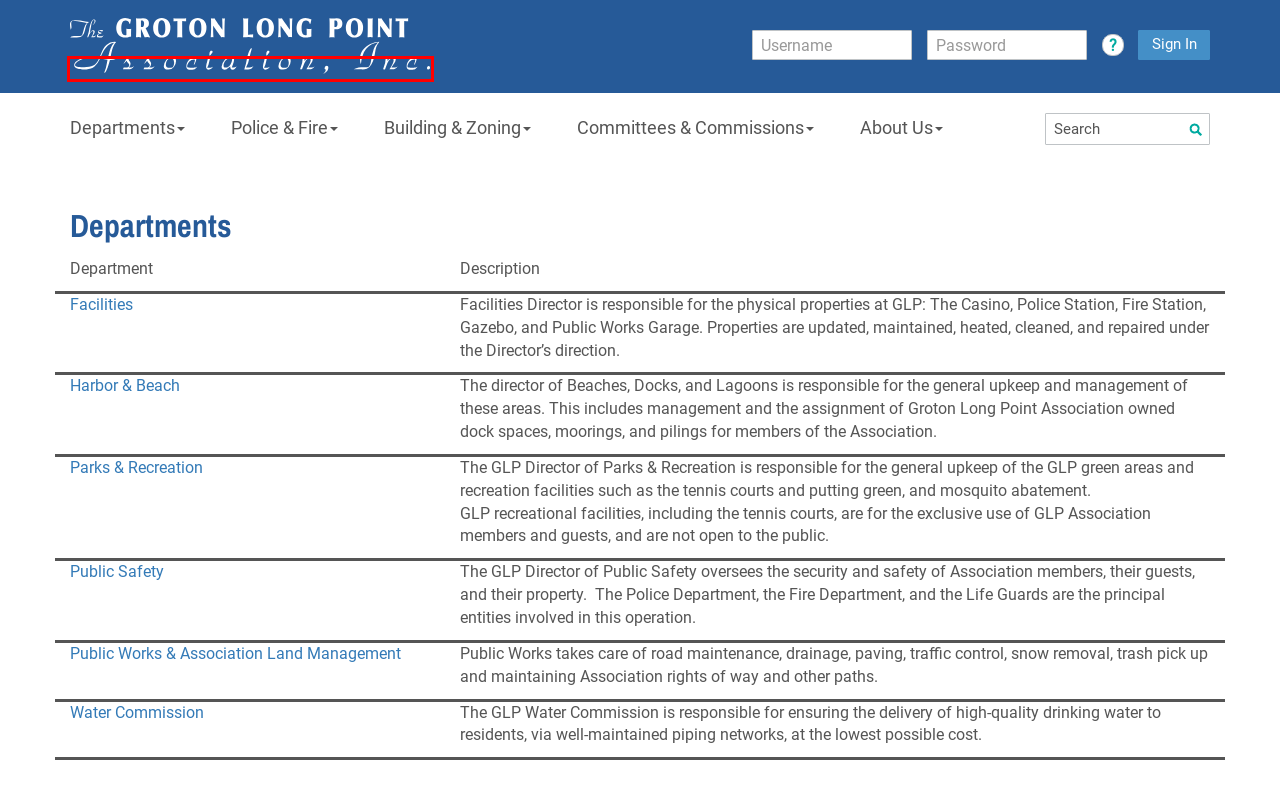You have a screenshot of a webpage with a red bounding box around a UI element. Determine which webpage description best matches the new webpage that results from clicking the element in the bounding box. Here are the candidates:
A. Association Management Software - MemberLeap
B. Password Recovery - Groton Long Point Association, Inc.
C. Water Commission - Groton Long Point Association, Inc.
D. Parks and Recreation - Groton Long Point Association, Inc.
E. Home - Groton Long Point Association, Inc.
F. Public Safety - Groton Long Point Association, Inc.
G. Public Works - Groton Long Point Association, Inc.
H. Facilities - Groton Long Point Association, Inc.

E